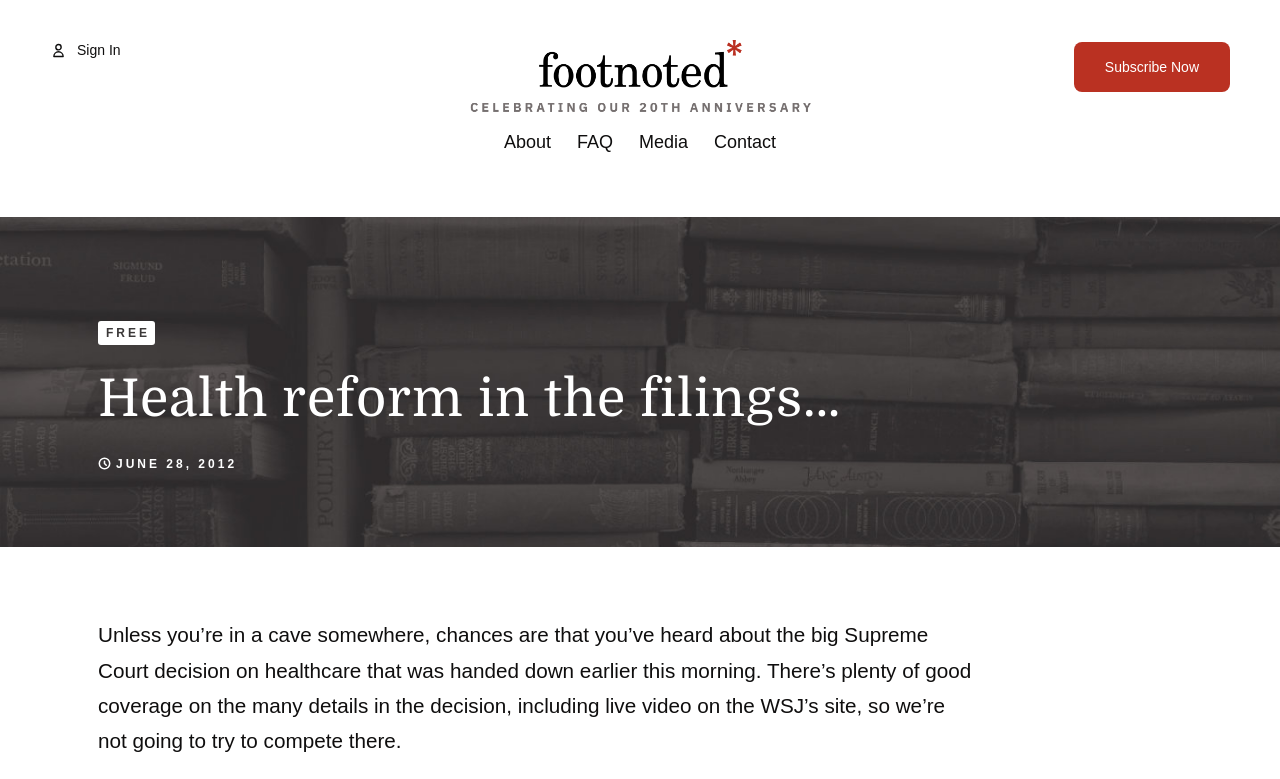Is there an image on the page?
Please respond to the question with as much detail as possible.

I found an image element with bounding box coordinates [0.363, 0.051, 0.637, 0.15]. This image is likely a logo or an icon.